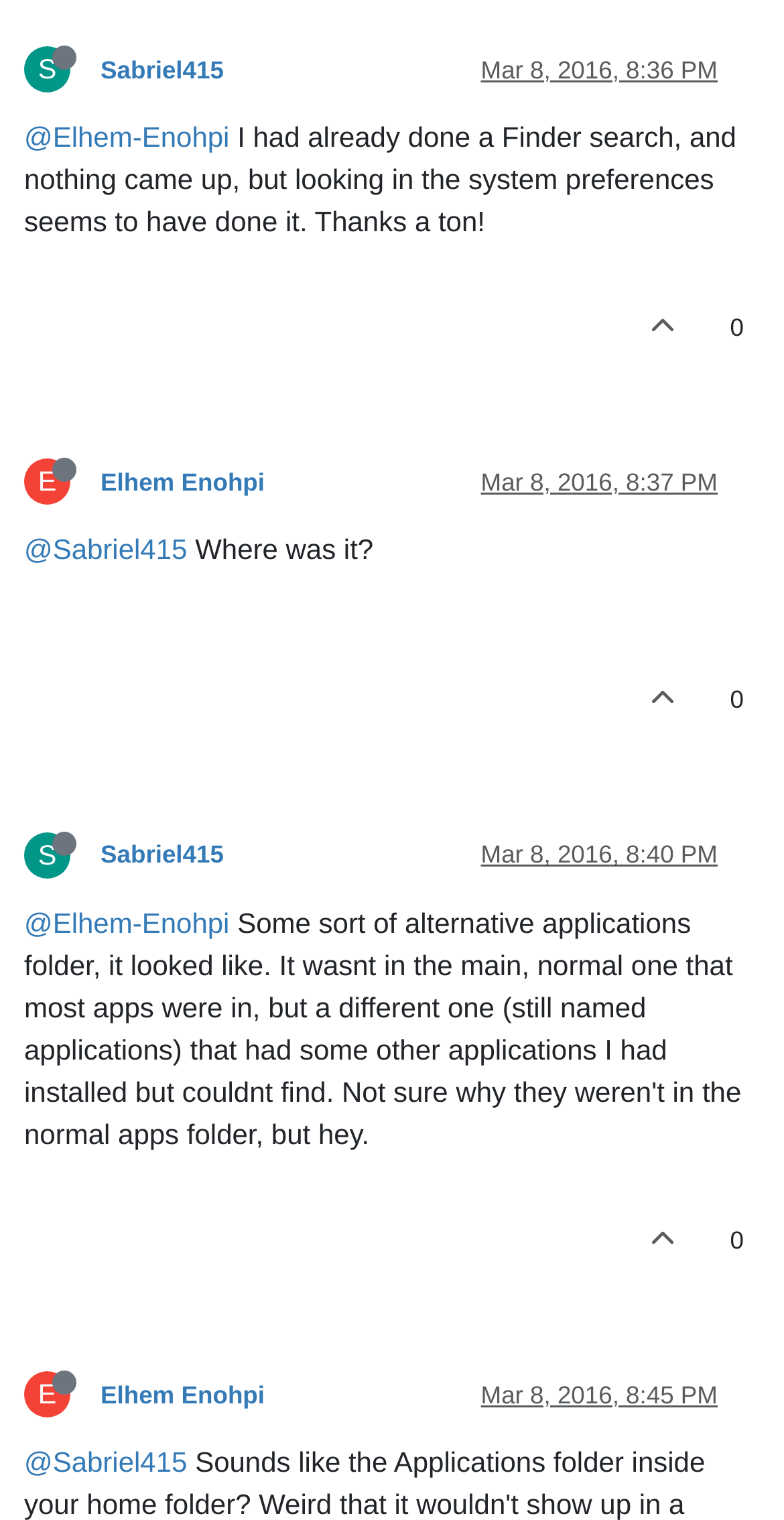Locate the bounding box coordinates of the area where you should click to accomplish the instruction: "Quote Sabriel415's post".

[0.789, 0.182, 0.902, 0.249]